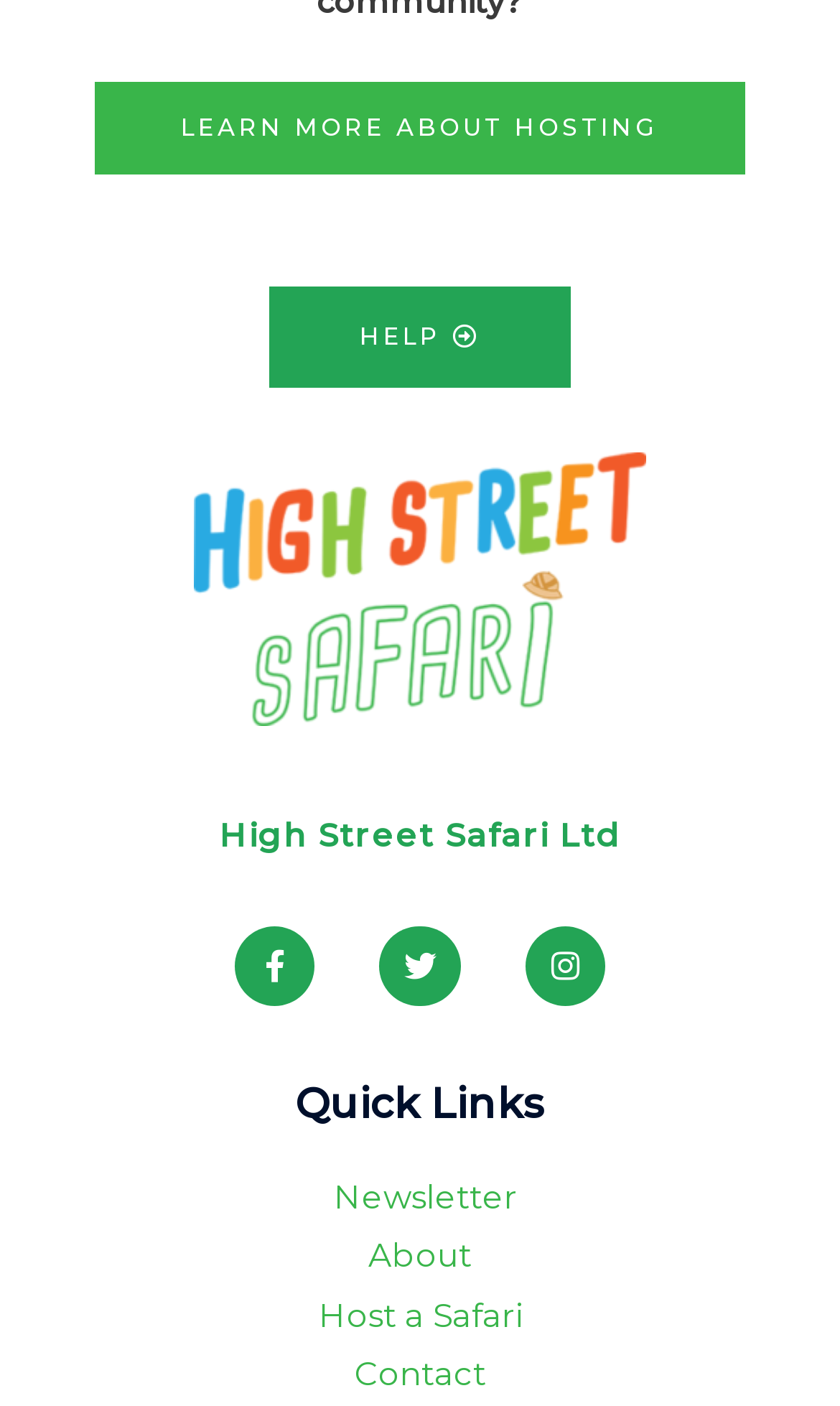Pinpoint the bounding box coordinates of the element you need to click to execute the following instruction: "Read newsletter". The bounding box should be represented by four float numbers between 0 and 1, in the format [left, top, right, bottom].

[0.051, 0.835, 0.949, 0.869]